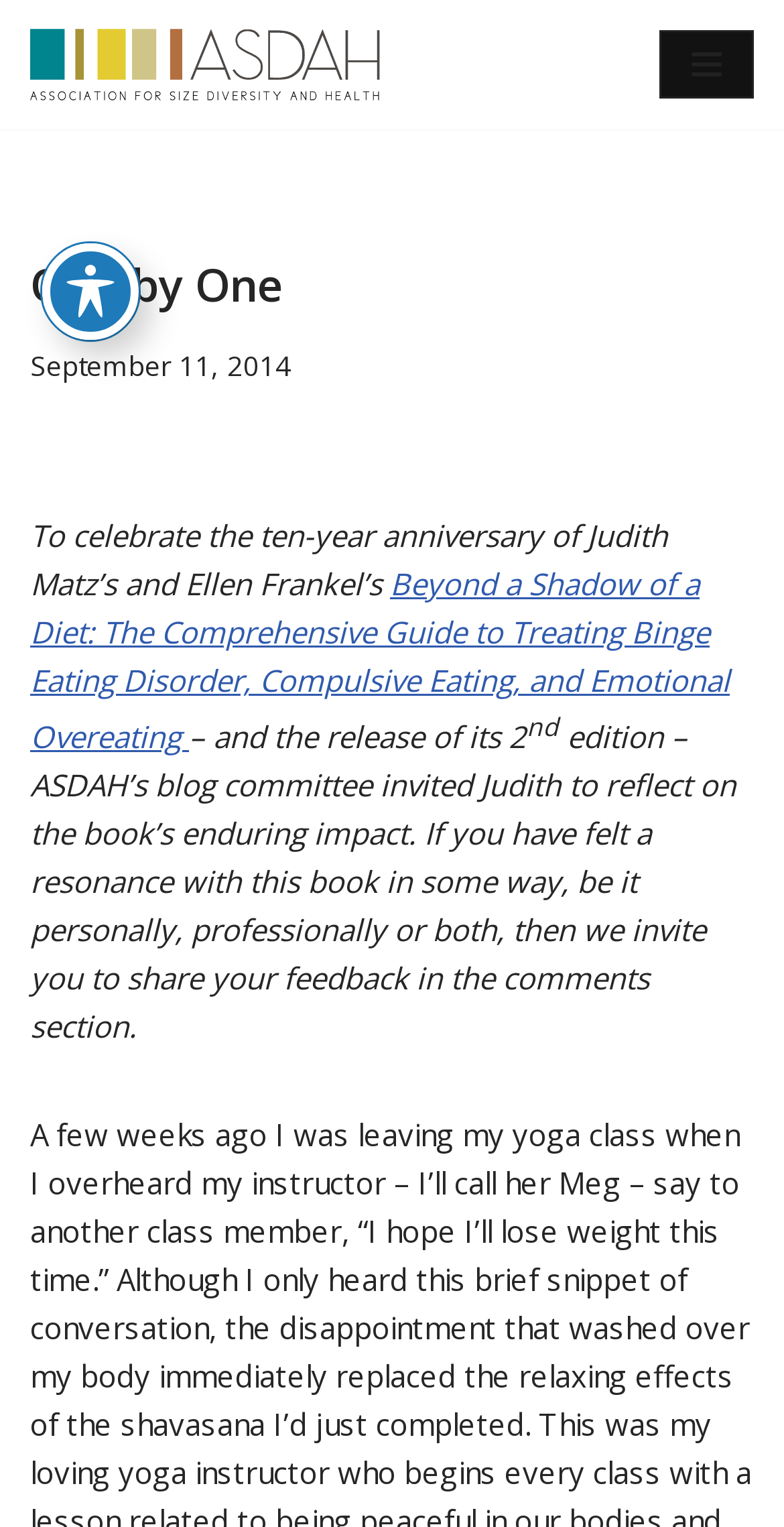Answer briefly with one word or phrase:
What is the date mentioned on the webpage?

September 11, 2014